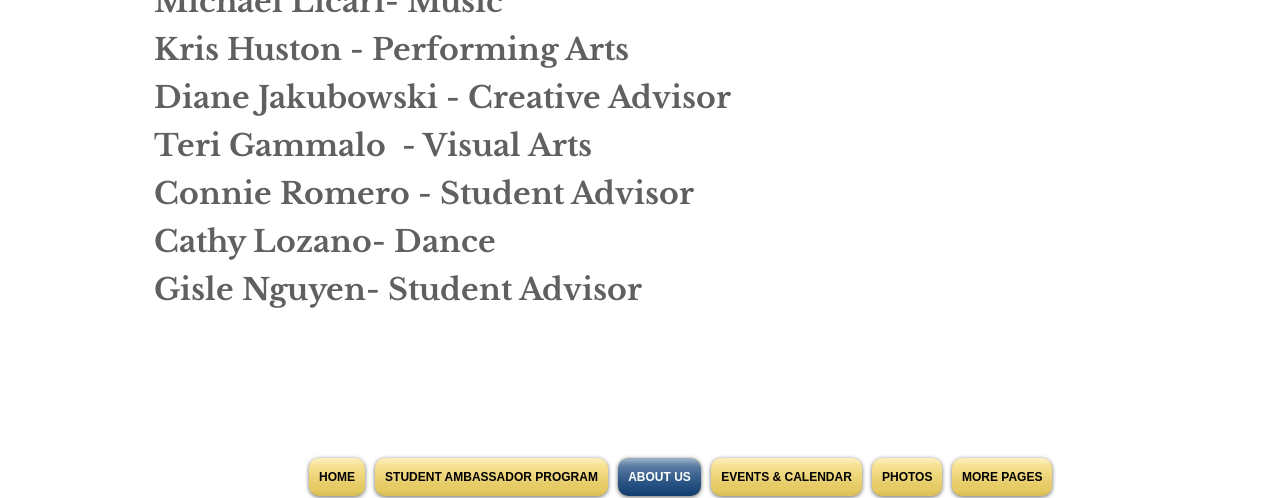Extract the bounding box coordinates for the UI element described by the text: "STUDENT AMBASSADOR PROGRAM". The coordinates should be in the form of [left, top, right, bottom] with values between 0 and 1.

[0.289, 0.92, 0.479, 0.996]